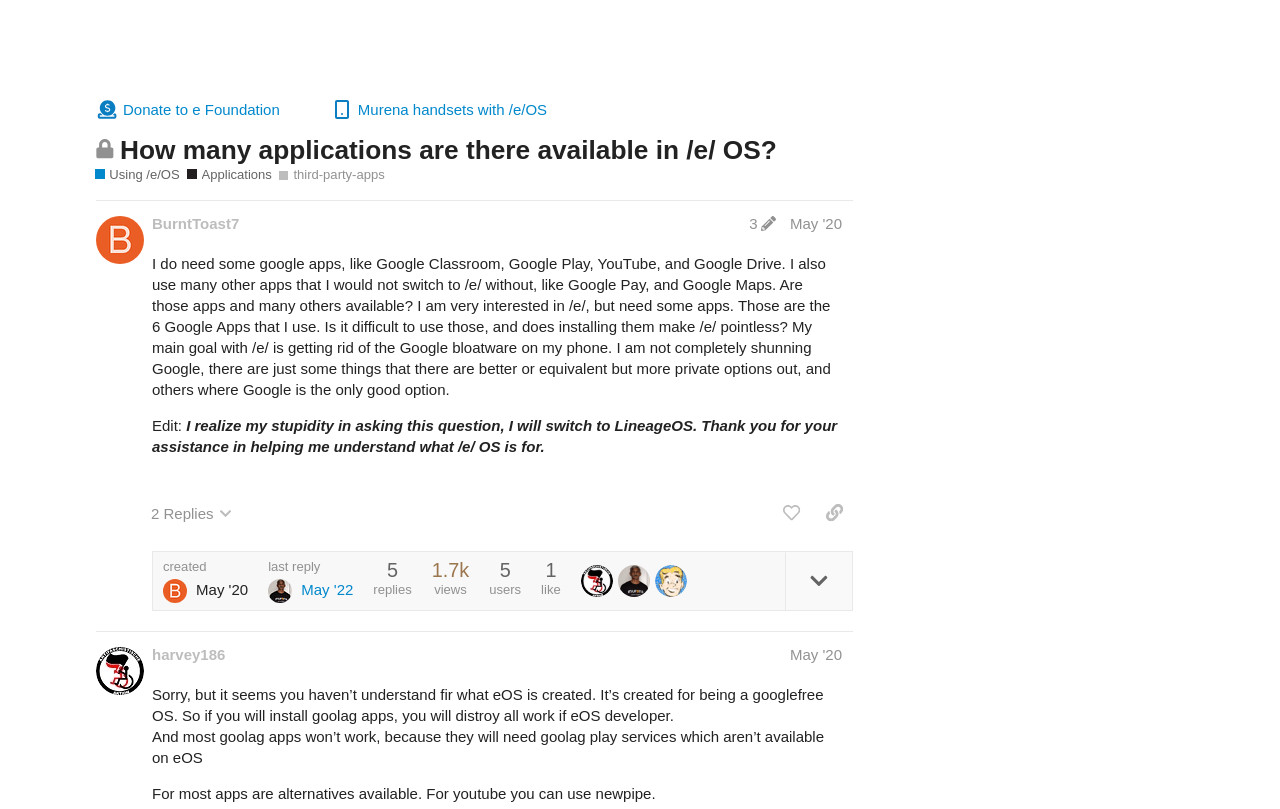Please identify the bounding box coordinates of the element that needs to be clicked to perform the following instruction: "Go to the /e/OS community page".

[0.074, 0.012, 0.105, 0.062]